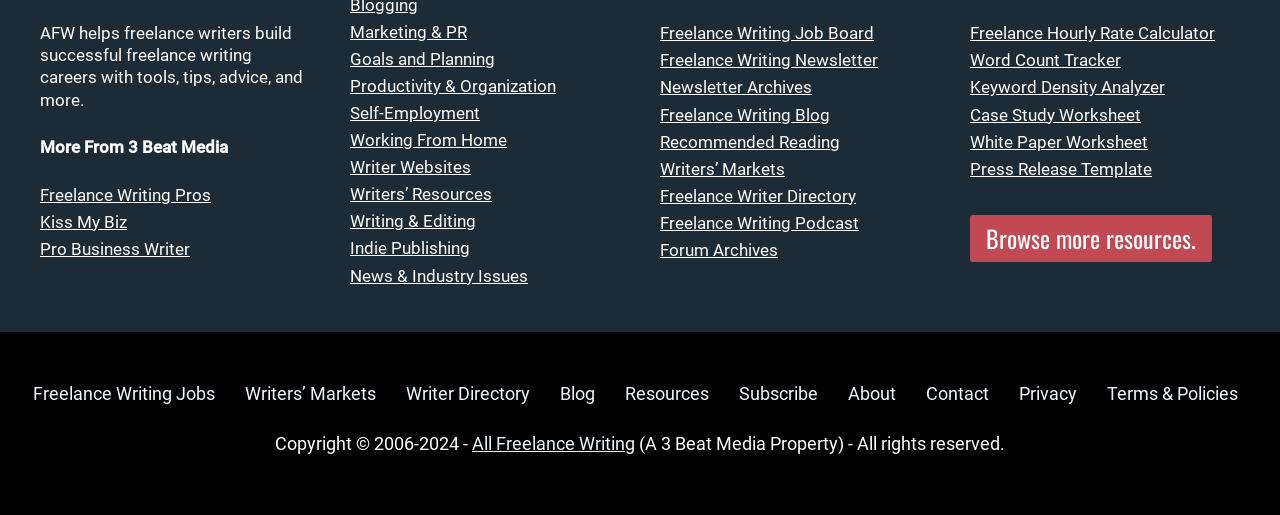Determine the bounding box coordinates of the area to click in order to meet this instruction: "Browse more resources".

[0.758, 0.417, 0.947, 0.509]